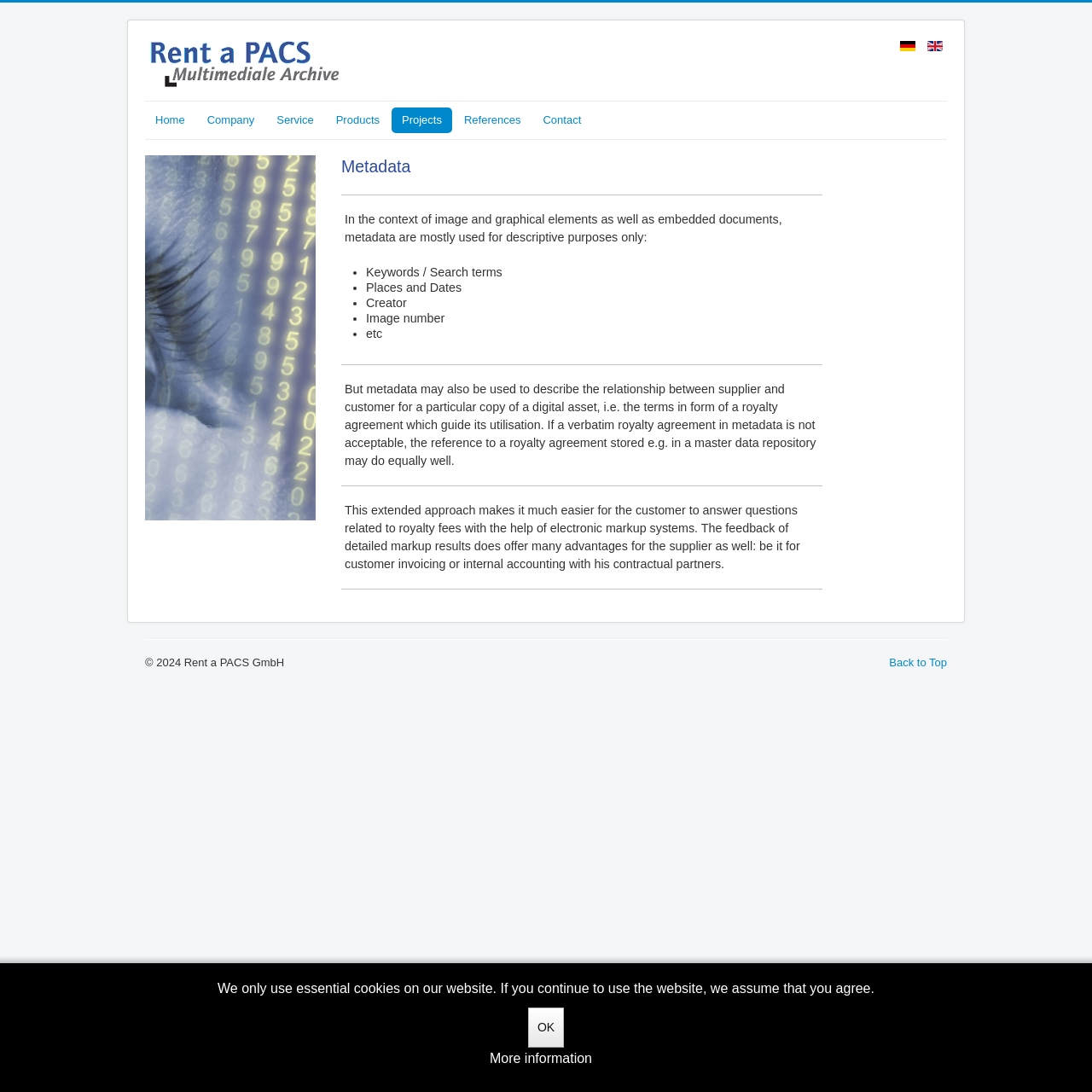What is the purpose of metadata?
Please give a well-detailed answer to the question.

According to the text on the webpage, metadata are mostly used for descriptive purposes only, such as keywords, search terms, places, and dates.